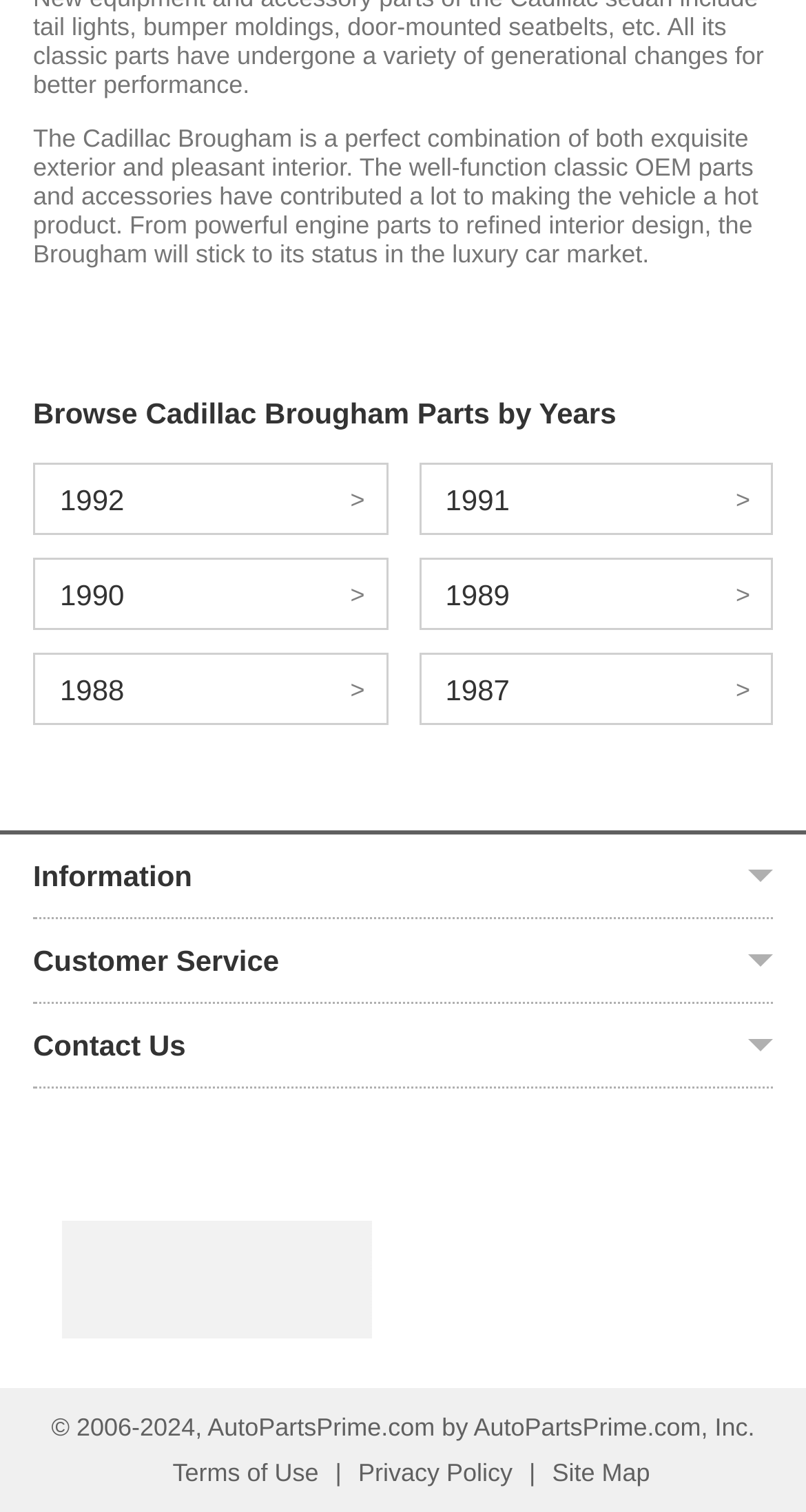What is the luxury car model featured on this webpage?
Look at the image and provide a short answer using one word or a phrase.

Cadillac Brougham